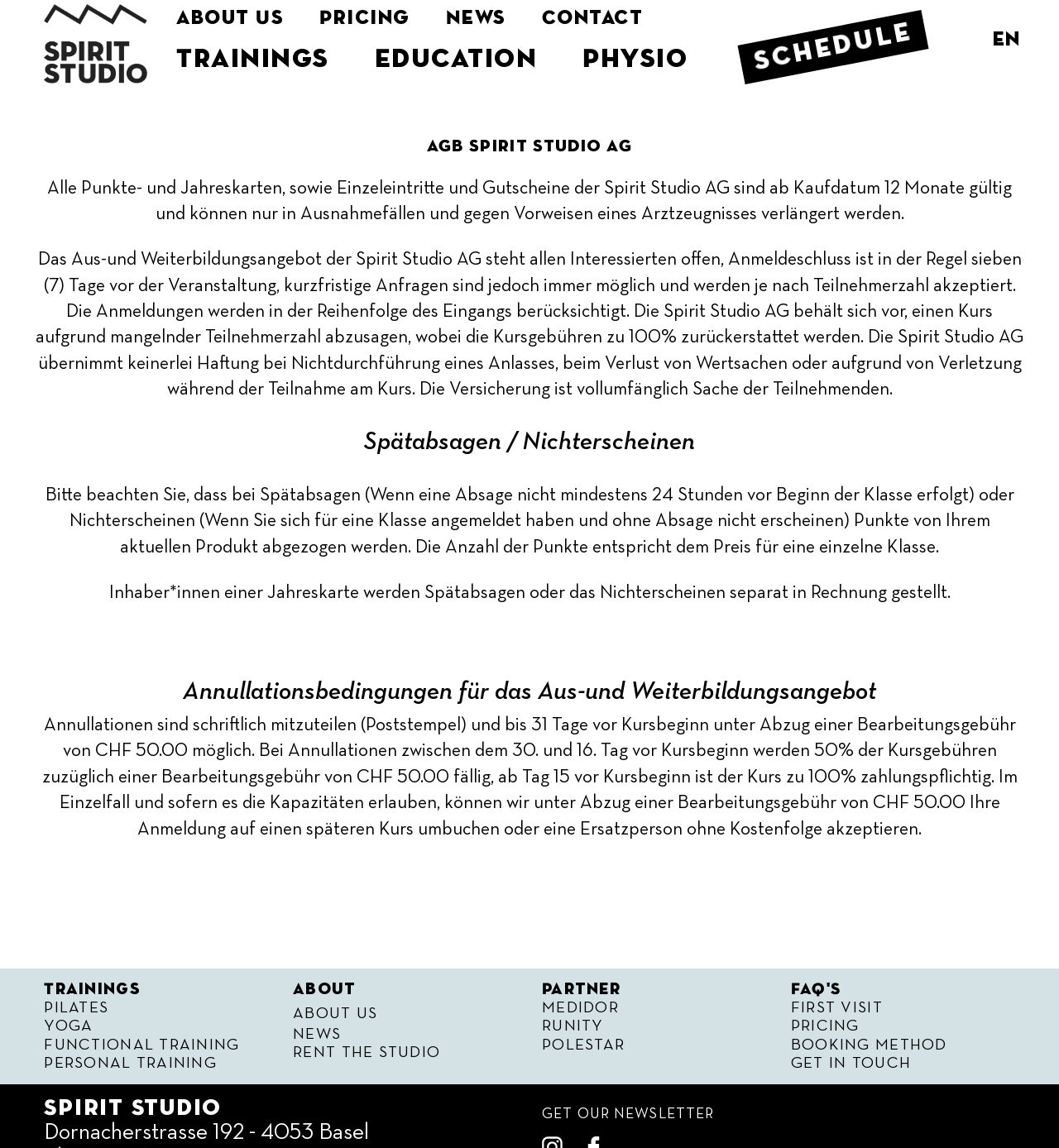Identify the bounding box of the UI element described as follows: "About Us". Provide the coordinates as four float numbers in the range of 0 to 1 [left, top, right, bottom].

[0.277, 0.876, 0.357, 0.89]